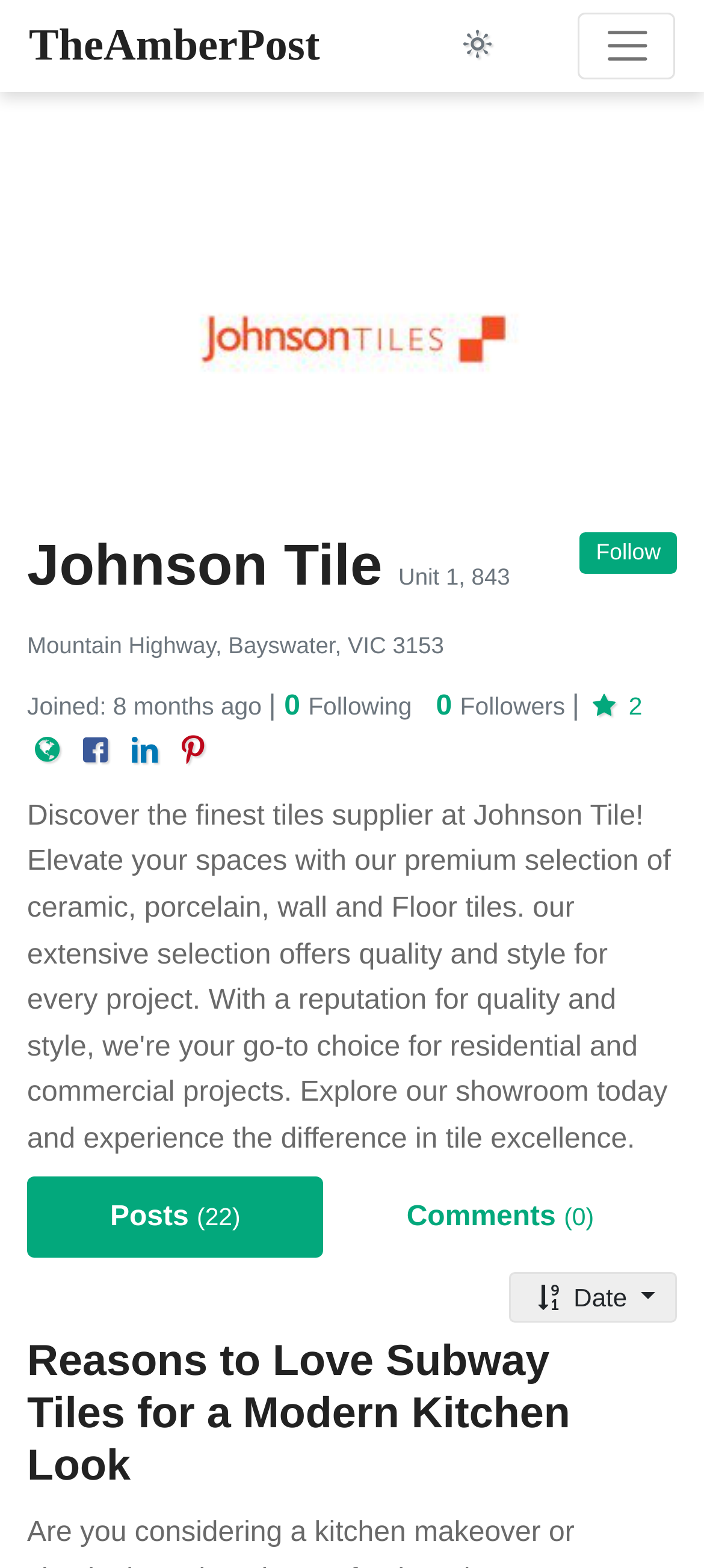Calculate the bounding box coordinates of the UI element given the description: "Comments (0)".

[0.46, 0.751, 0.962, 0.802]